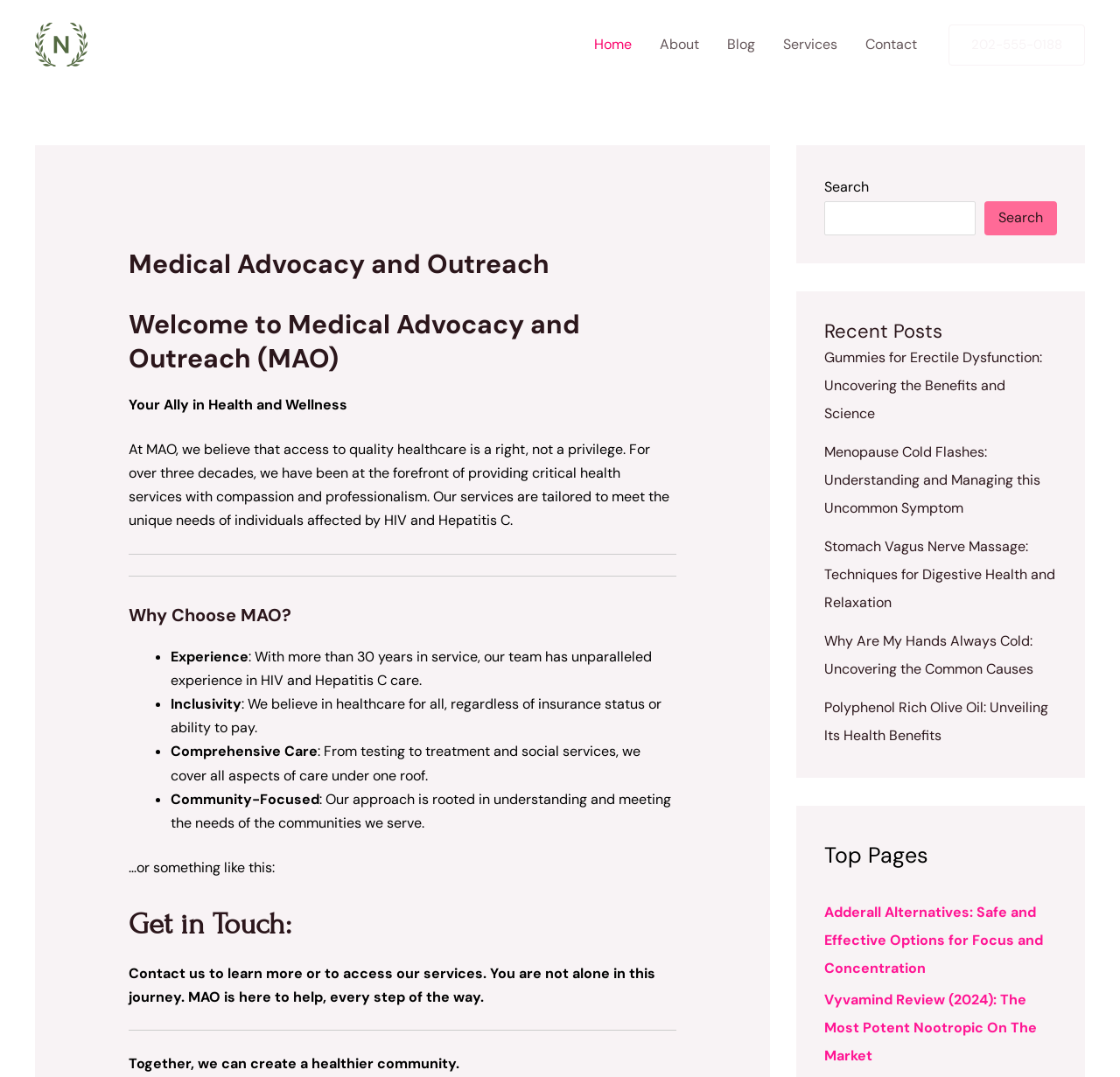Please respond in a single word or phrase: 
What are the services provided by MAO?

HIV and Hepatitis C care